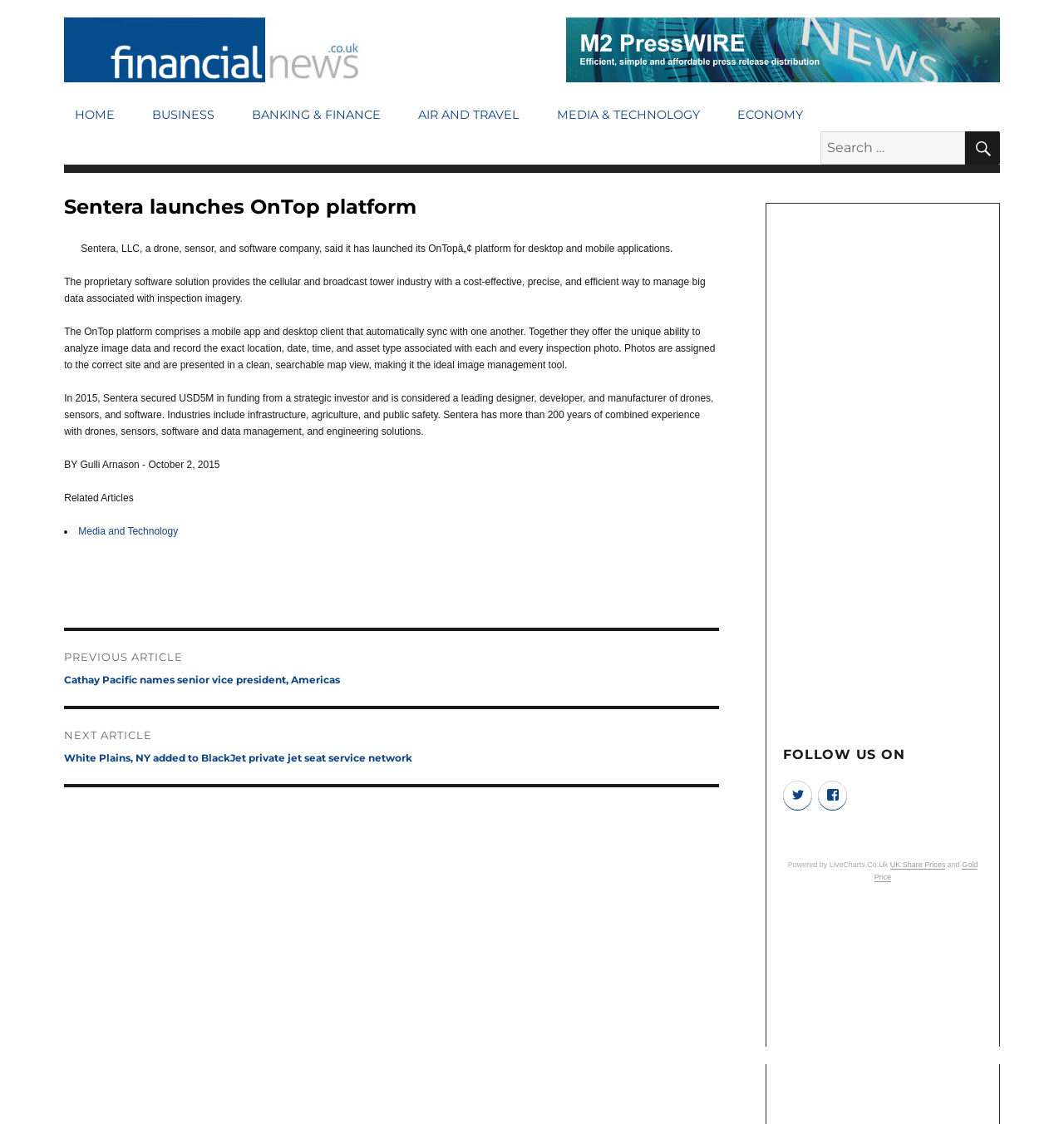Highlight the bounding box coordinates of the region I should click on to meet the following instruction: "Read the article about Media and Technology".

[0.074, 0.467, 0.167, 0.478]